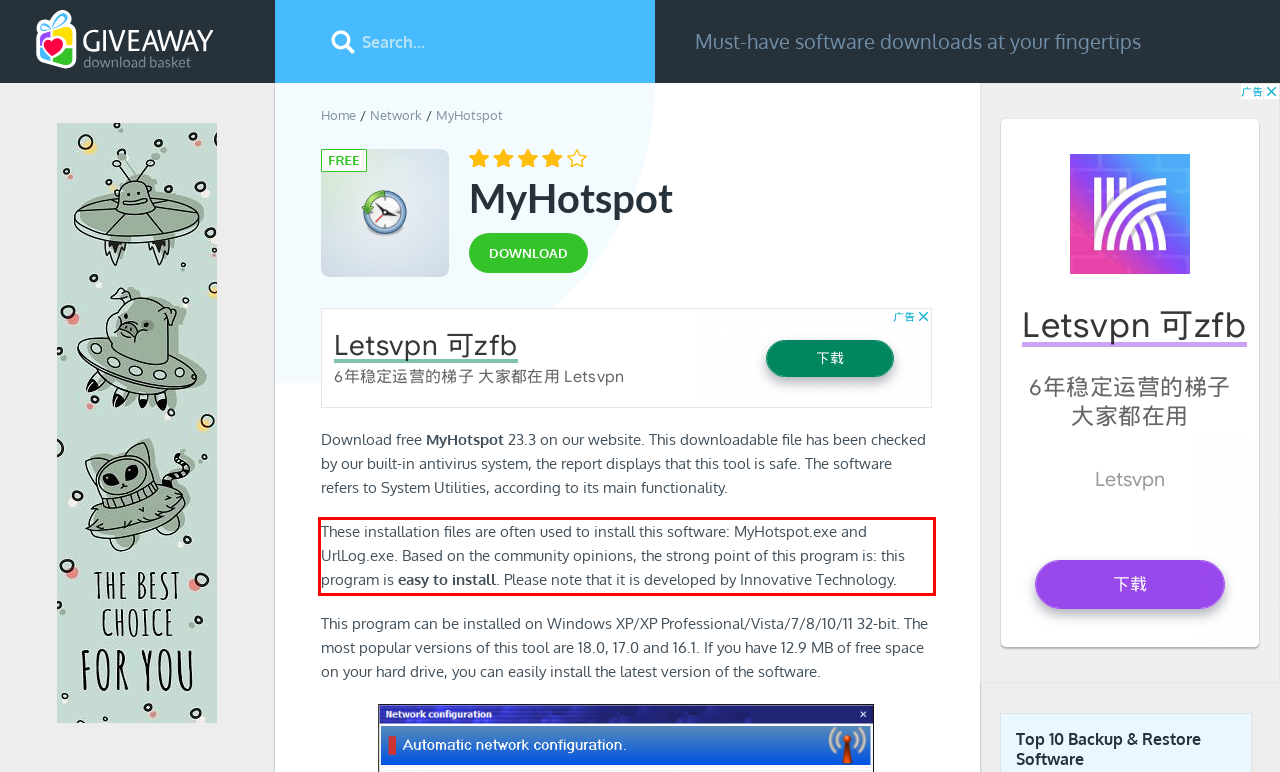Please extract the text content within the red bounding box on the webpage screenshot using OCR.

These installation files are often used to install this software: MyHotspot.exe and UrlLog.exe. Based on the community opinions, the strong point of this program is: this program is easy to install. Please note that it is developed by Innovative Technology.